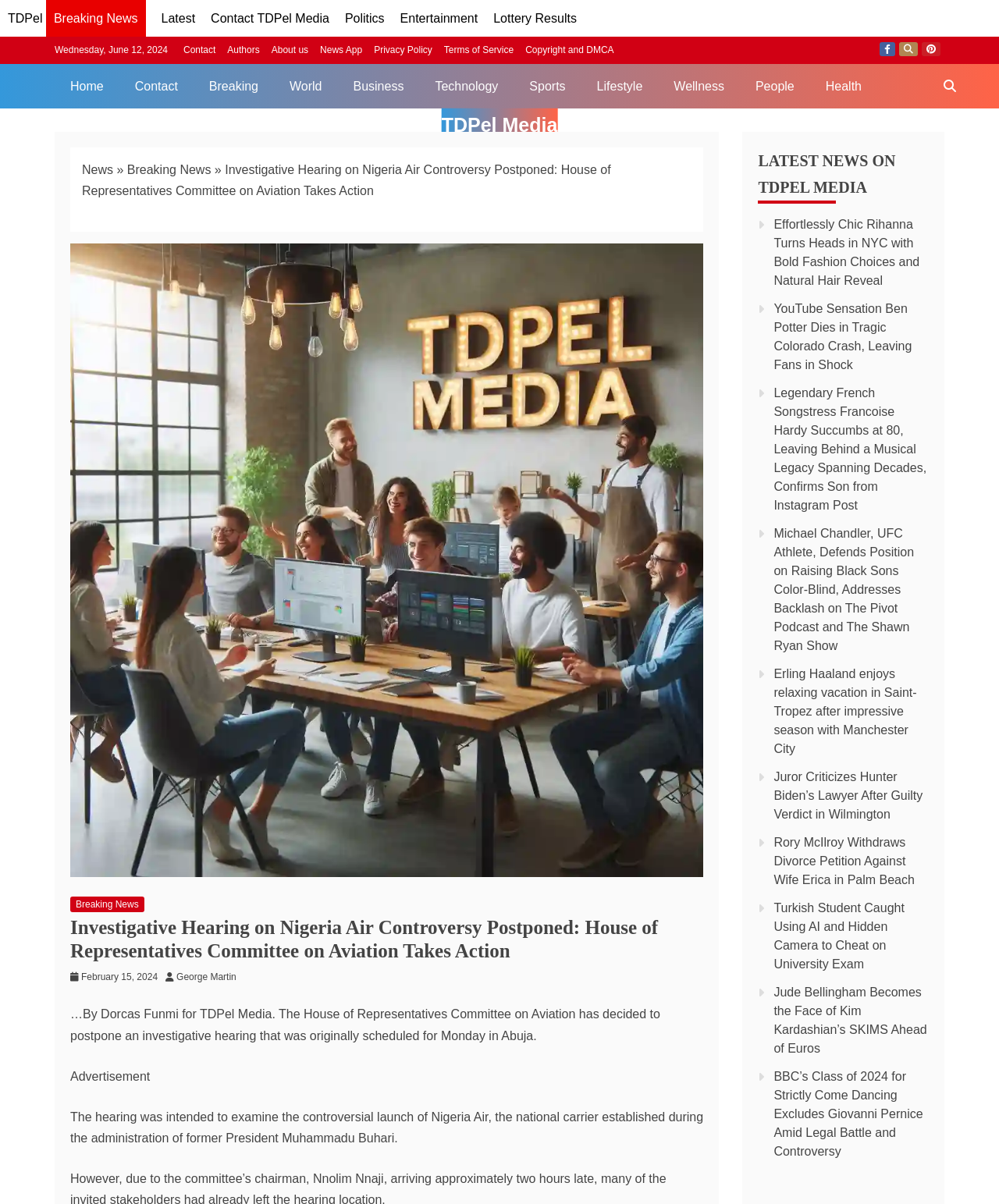Produce a meticulous description of the webpage.

The webpage is a news article page with a prominent headline "Investigative Hearing on Nigeria Air Controversy Postponed: House of Representatives Committee on Aviation Takes Action" at the top. Below the headline, there is a navigation bar with links to various news categories, including "News", "Breaking News", "Politics", "Entertainment", and more.

To the left of the navigation bar, there are several links to social media platforms, including Facebook, Twitter, and Pinterest. Above the navigation bar, there is a row of links to "TDPel", "Latest", "Contact TDPel Media", and other categories.

The main content of the page is divided into two sections. The top section features a large image related to the headline, accompanied by a brief summary of the article. Below the image, there is a header with links to "Breaking News" and the date "February 15, 2024". The article's author, "George Martin", is also credited.

The article itself is a lengthy piece of text that discusses the postponement of an investigative hearing related to Nigeria Air. The text is divided into several paragraphs, with an advertisement inserted in between.

To the right of the main content, there is a sidebar with a heading "LATEST NEWS ON TDPEL MEDIA". This section features a list of links to other news articles, including stories about celebrities, sports, and politics. There are 10 news articles listed in total, with titles and brief summaries.

At the bottom of the page, there are links to "Contact", "Authors", "About us", "News App", and other resources. There is also a row of links to social media platforms and a search bar.